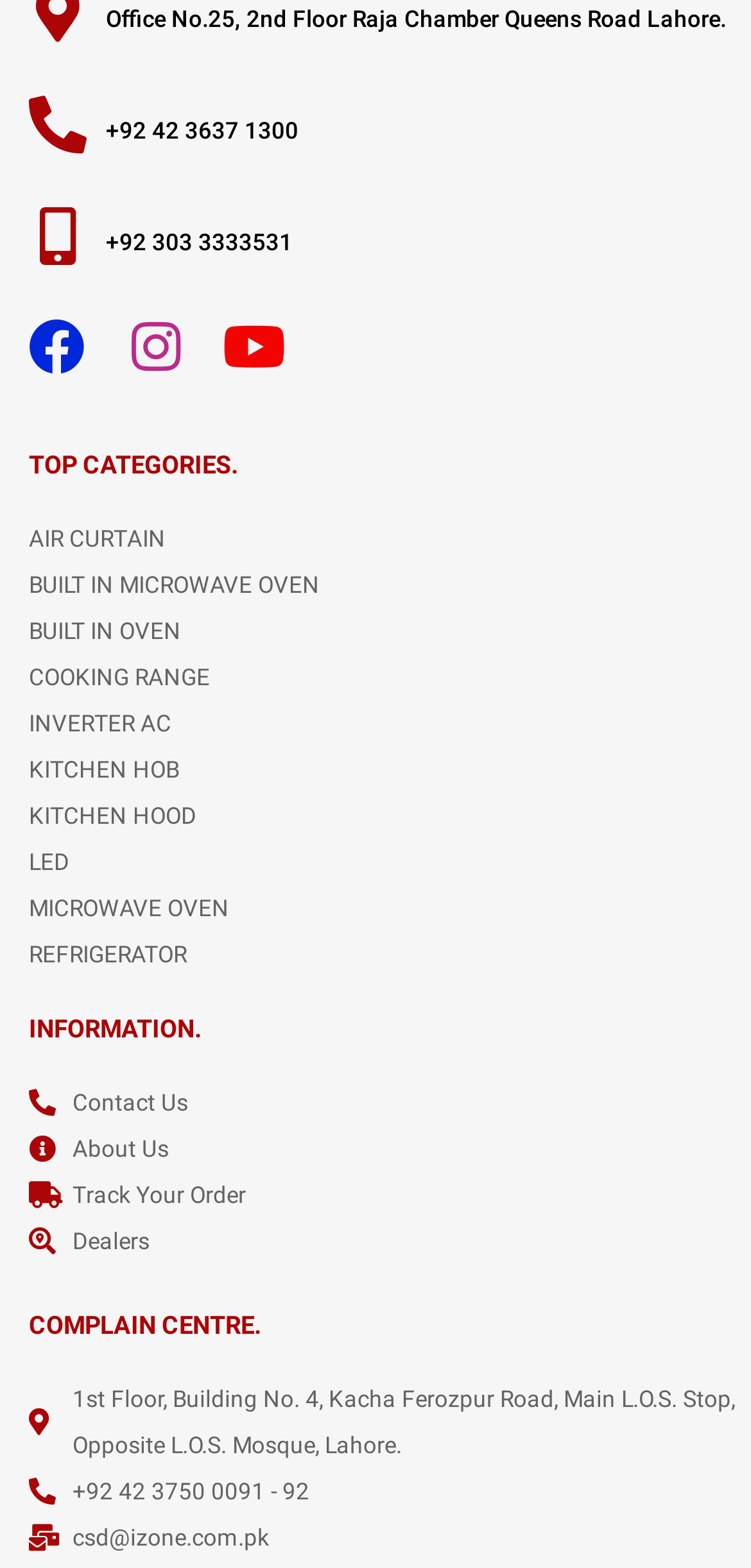What is the contact phone number? From the image, respond with a single word or brief phrase.

+92 42 3750 0091 - 92